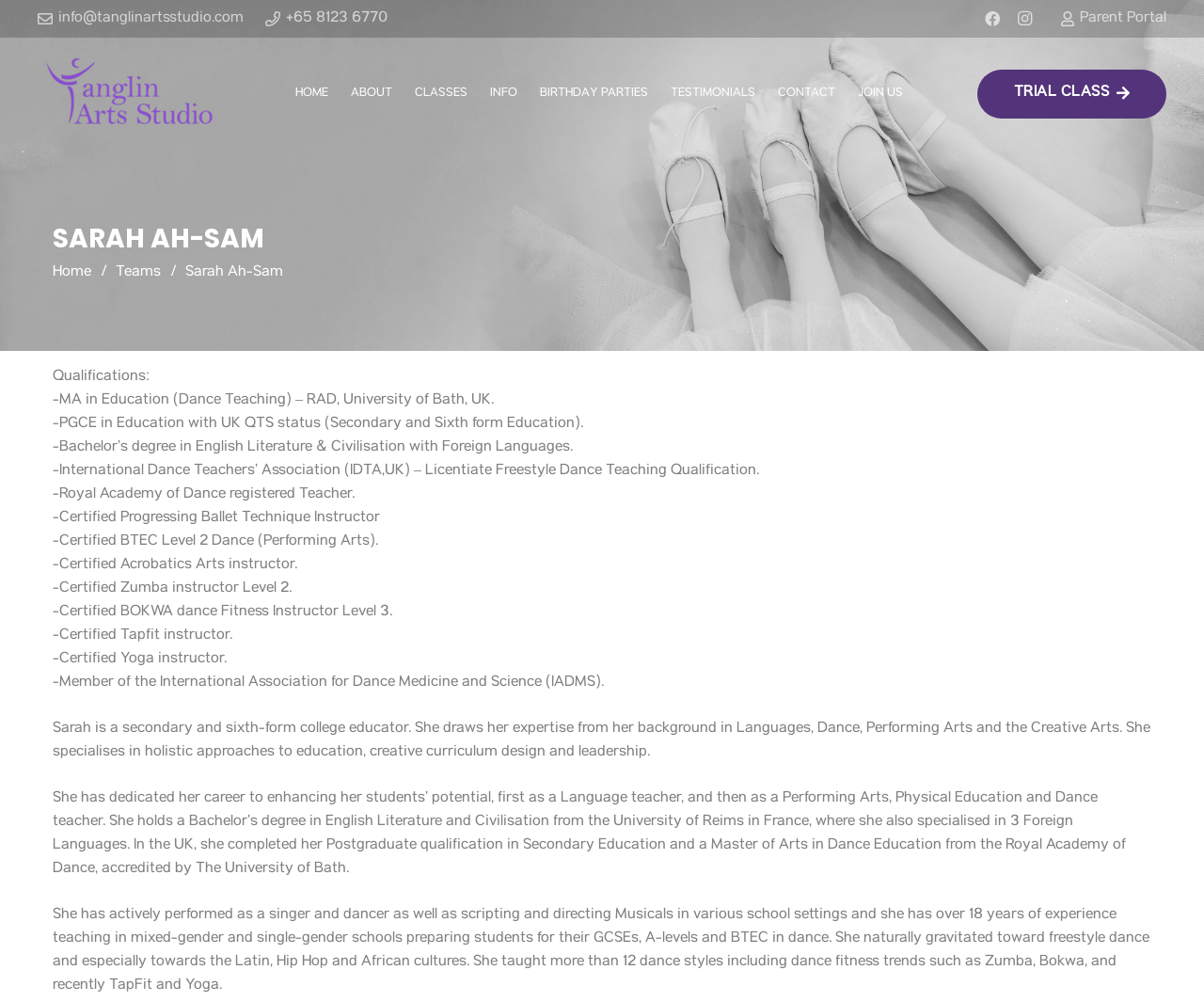Find the bounding box coordinates of the clickable region needed to perform the following instruction: "Click the Parent Portal link". The coordinates should be provided as four float numbers between 0 and 1, i.e., [left, top, right, bottom].

[0.881, 0.009, 0.969, 0.028]